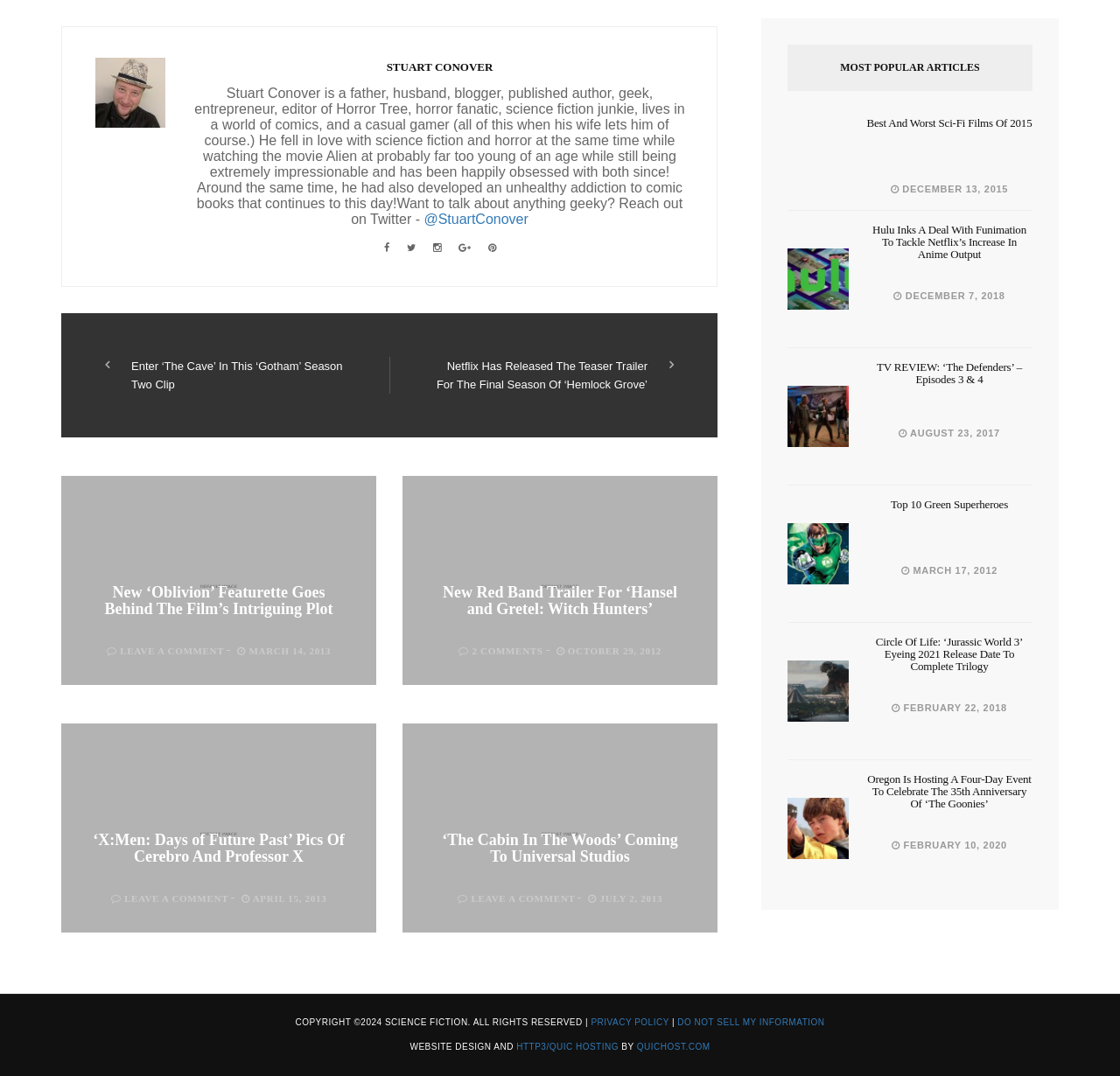What is the date of the article with the heading 'TV REVIEW: ‘The Defenders’ – Episodes 3 & 4'?
Based on the content of the image, thoroughly explain and answer the question.

The date of the article with the heading 'TV REVIEW: ‘The Defenders’ – Episodes 3 & 4' can be found below the heading, which reads 'AUGUST 23, 2017'.